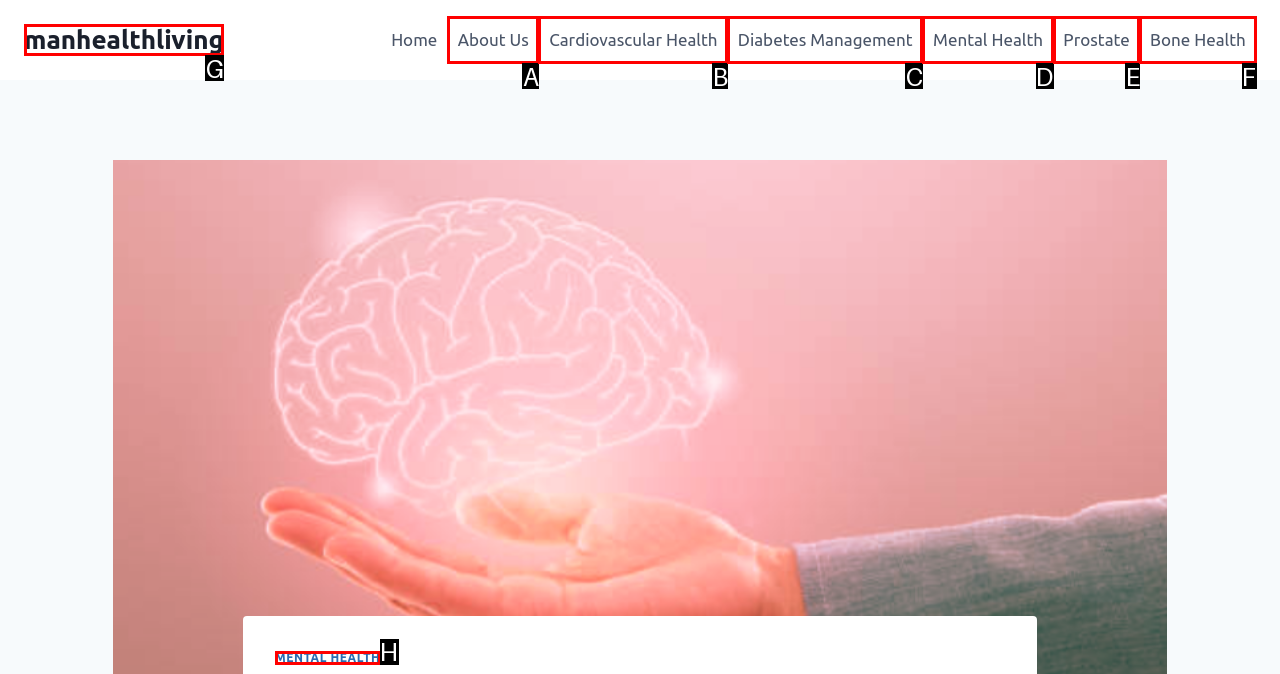From the options shown, which one fits the description: Mental Health? Respond with the appropriate letter.

H